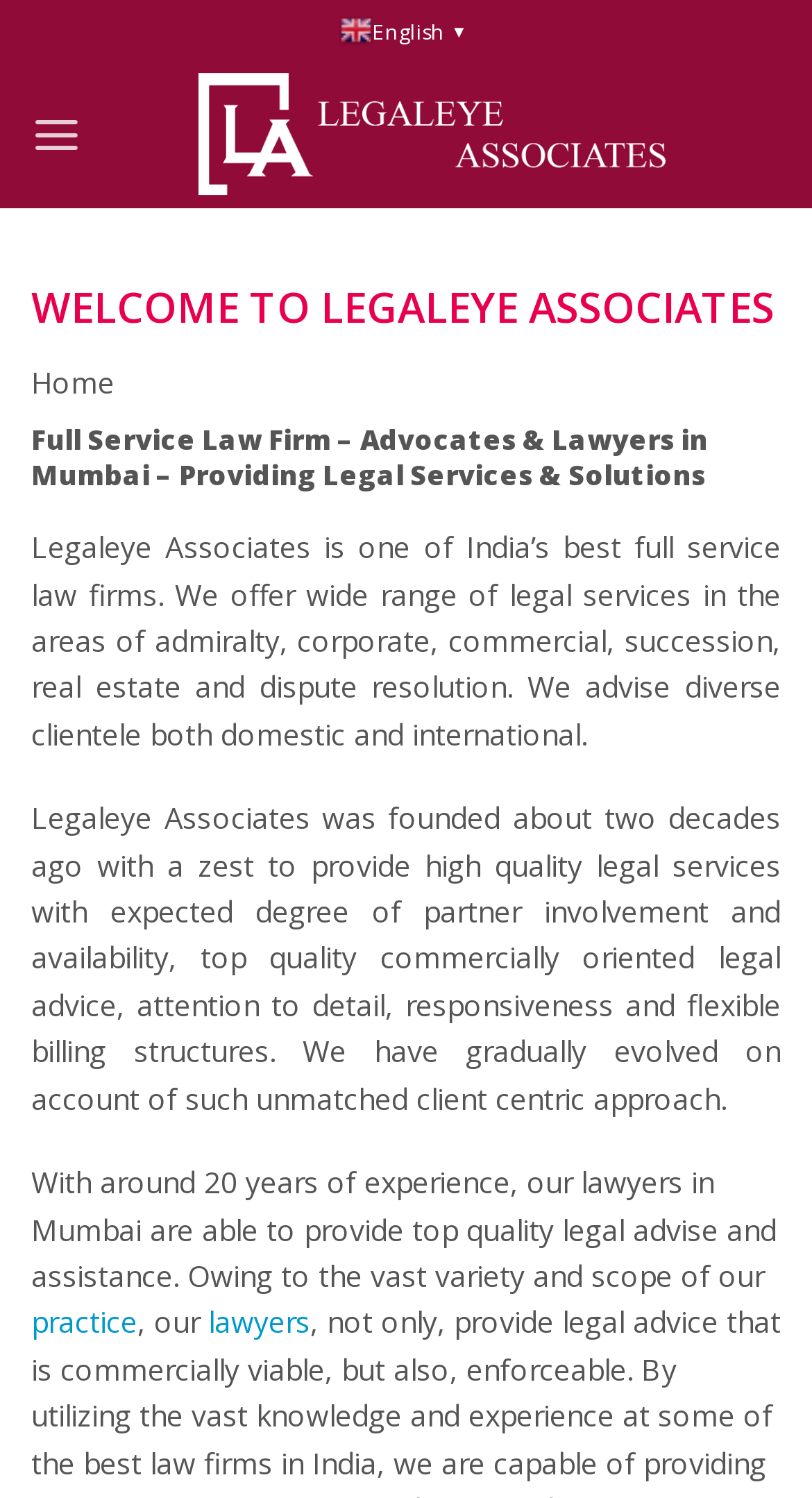What is the purpose of the law firm?
Please provide a detailed and thorough answer to the question.

I found this information by reading the static text element that mentions 'Legaleye Associates was founded about two decades ago with a zest to provide high quality legal services...'